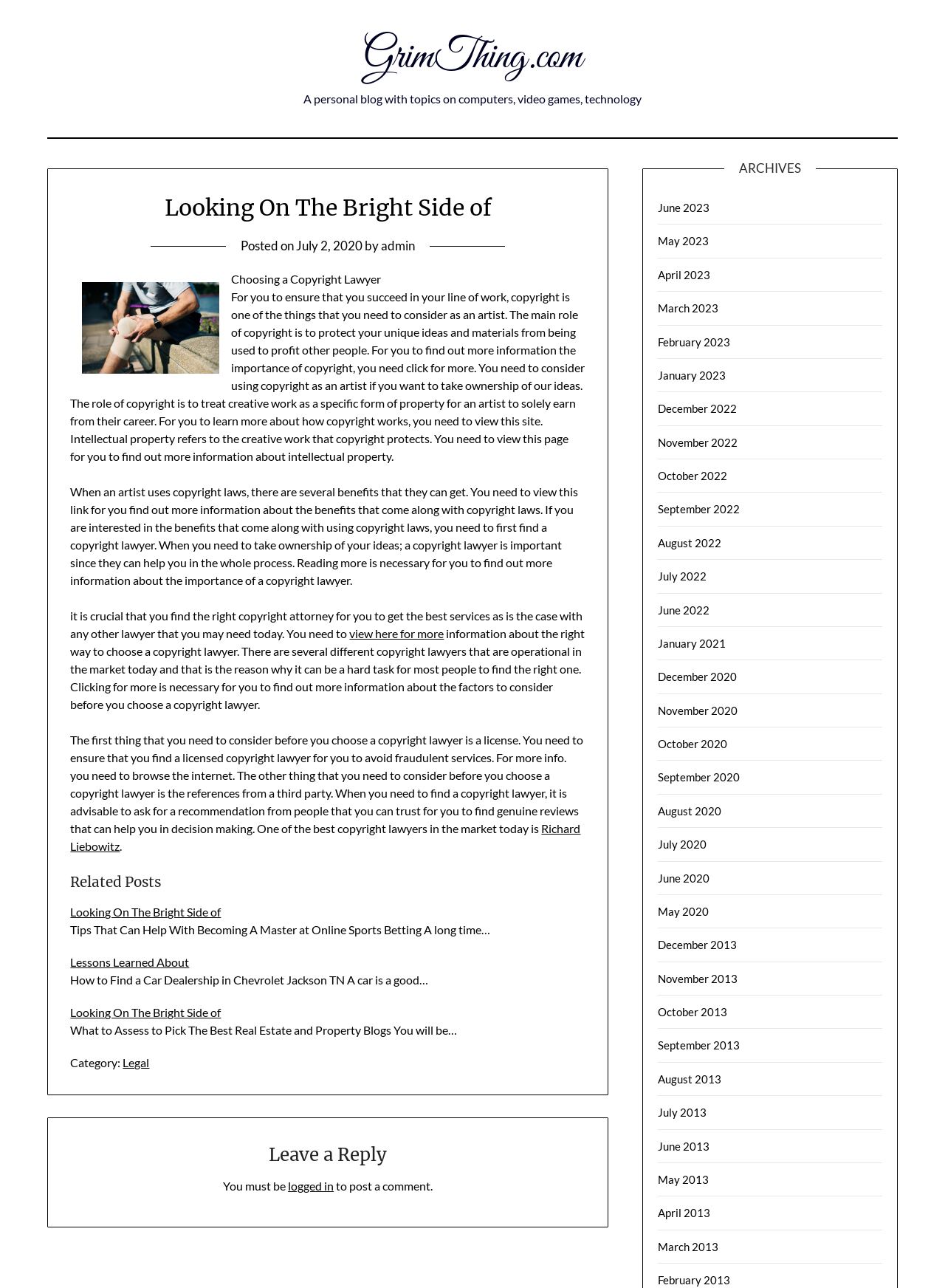Identify the main heading from the webpage and provide its text content.

Looking On The Bright Side of